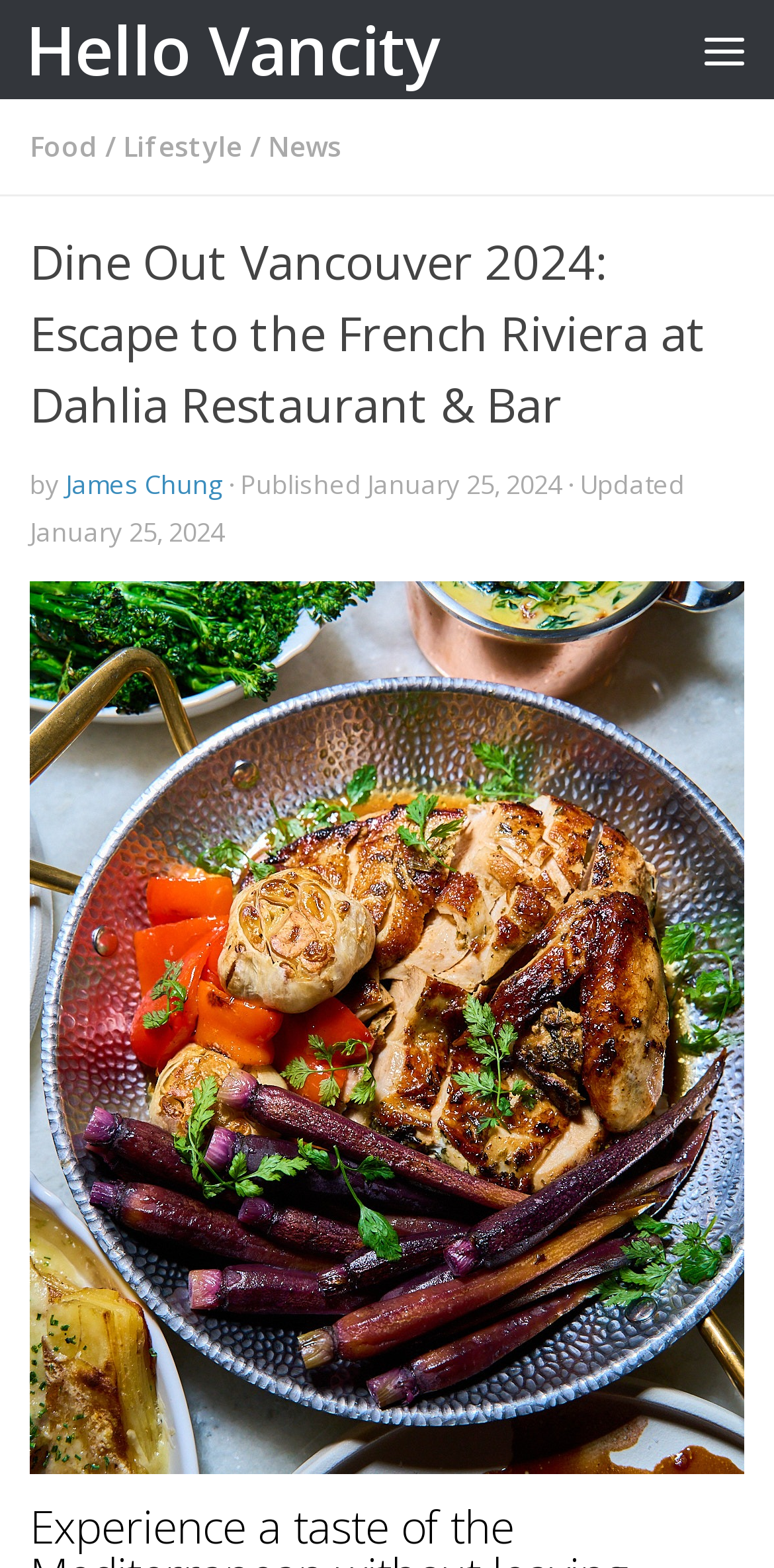Based on the image, give a detailed response to the question: What is the name of the hotel where the restaurant is located?

The name of the hotel can be inferred from the context of the webpage, which mentions 'Dahlia Restaurant & Bar' being 'nestled within the opulent AZUR Legacy Collection Hotel'.